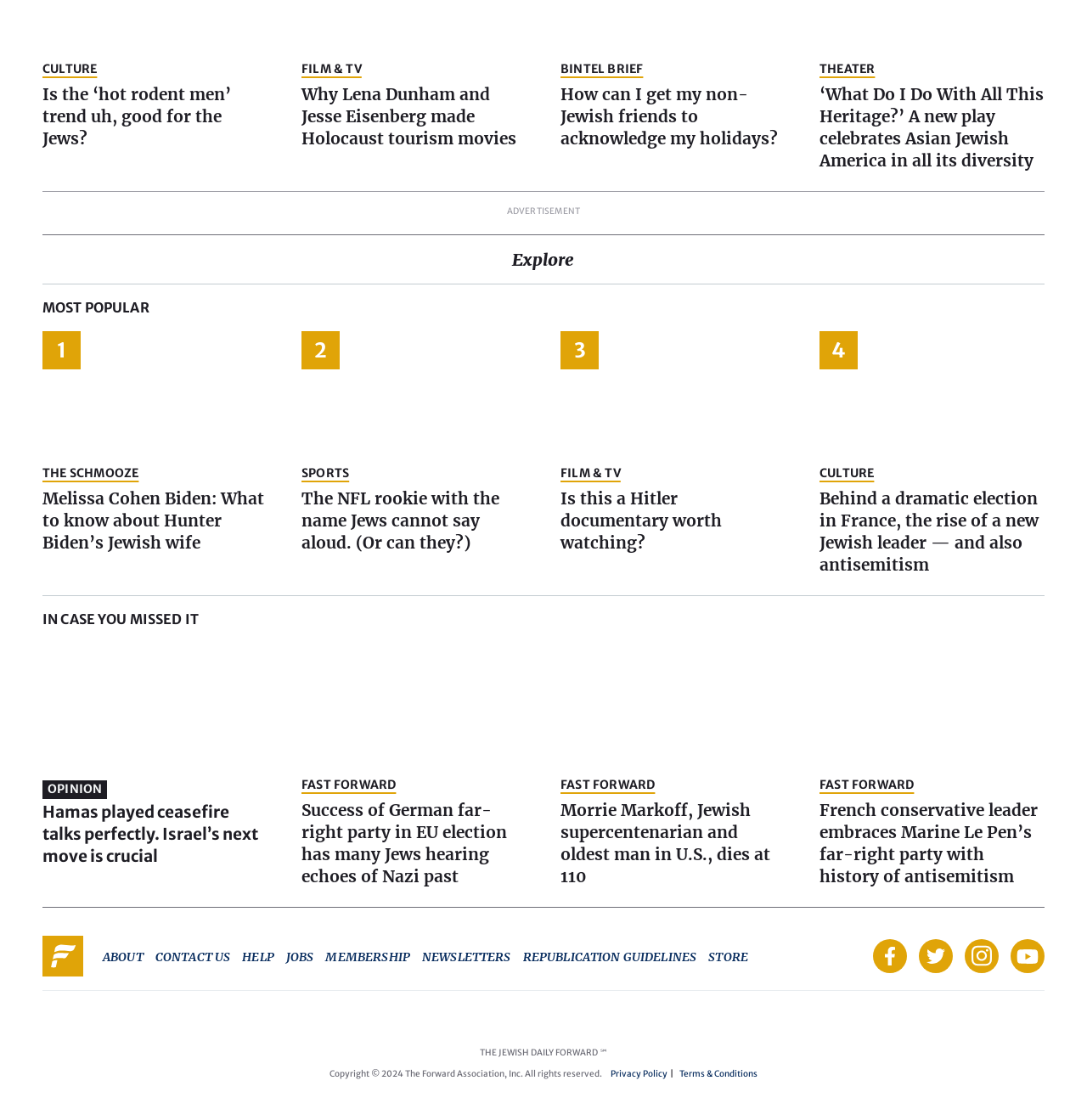Specify the bounding box coordinates for the region that must be clicked to perform the given instruction: "Read the article about 'Is the ‘hot rodent men’ trend uh, good for the Jews?'".

[0.039, 0.075, 0.246, 0.134]